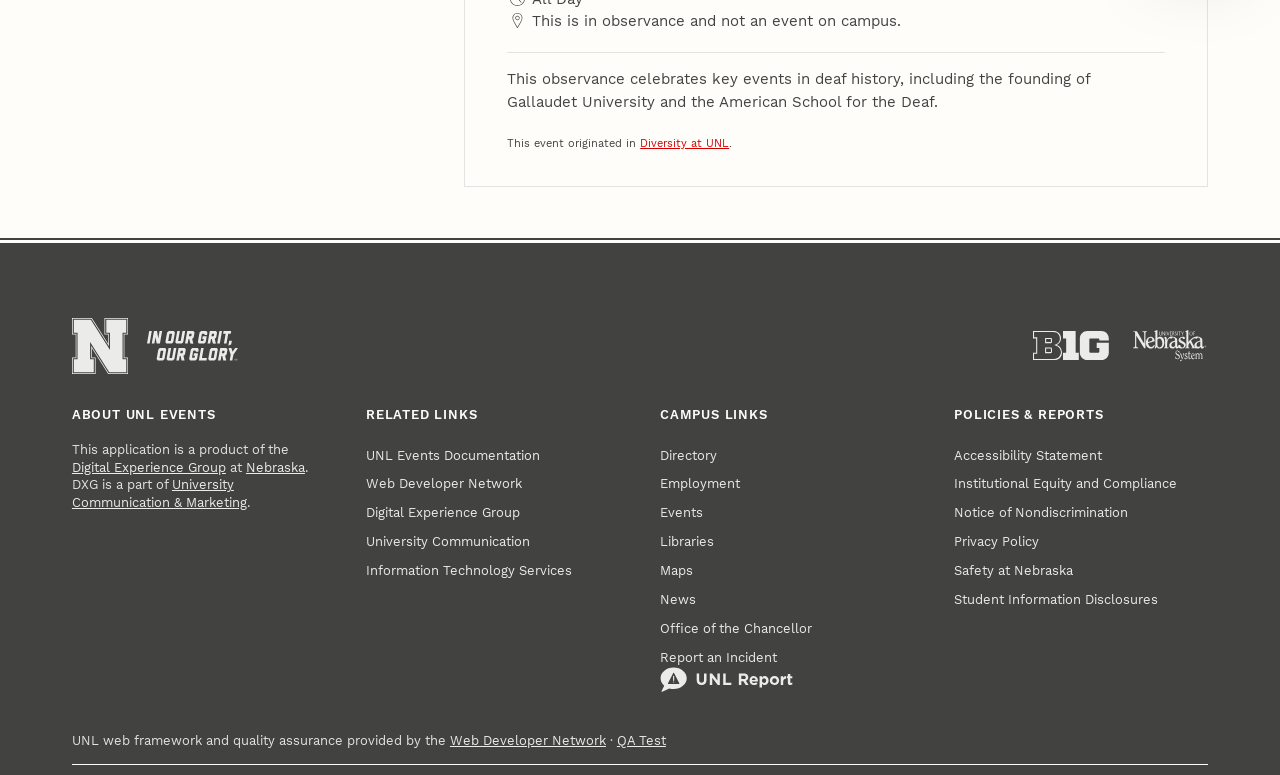Determine the bounding box coordinates of the element that should be clicked to execute the following command: "Check UNL Events Documentation".

[0.286, 0.569, 0.422, 0.606]